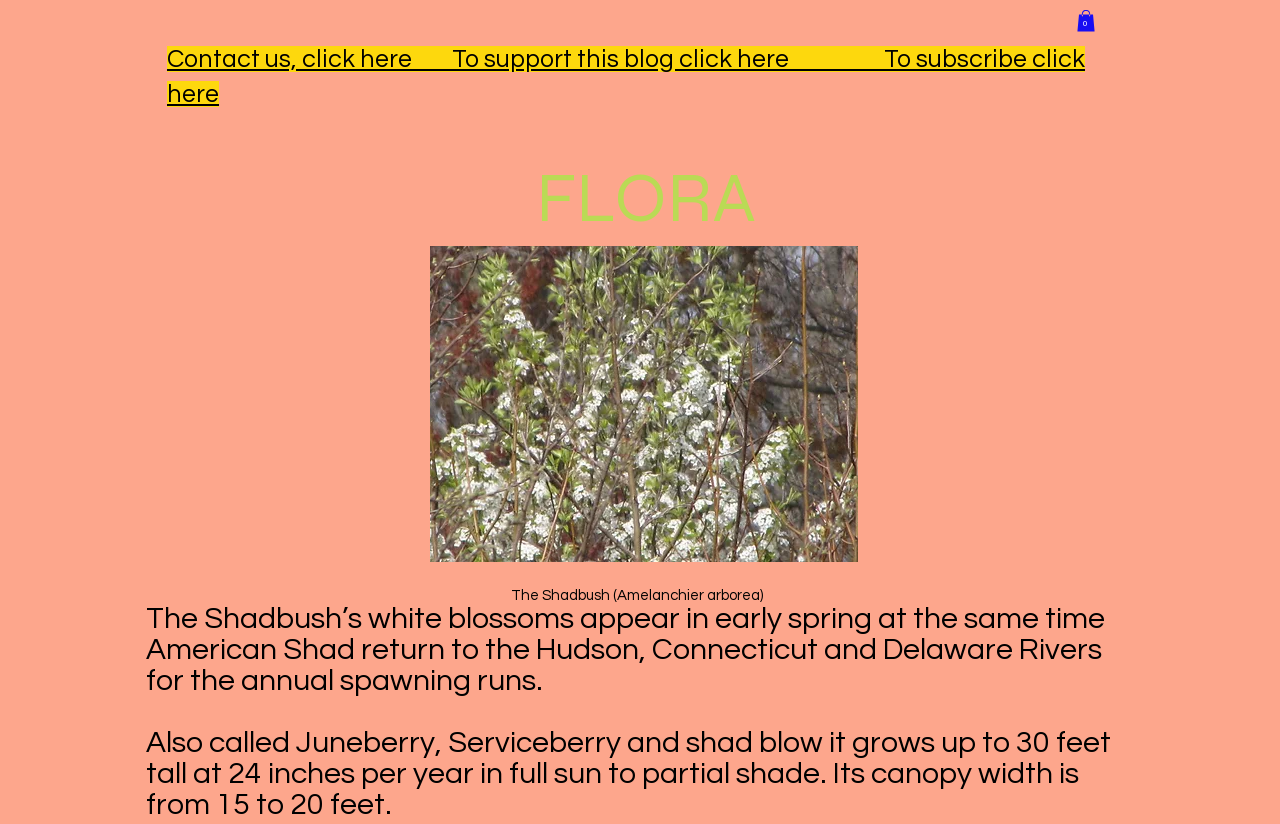Examine the image and give a thorough answer to the following question:
How tall can the Shadbush grow?

The height of the Shadbush is mentioned in the text 'It grows up to 30 feet tall at 24 inches per year in full sun to partial shade.' which provides information about the plant's growth.